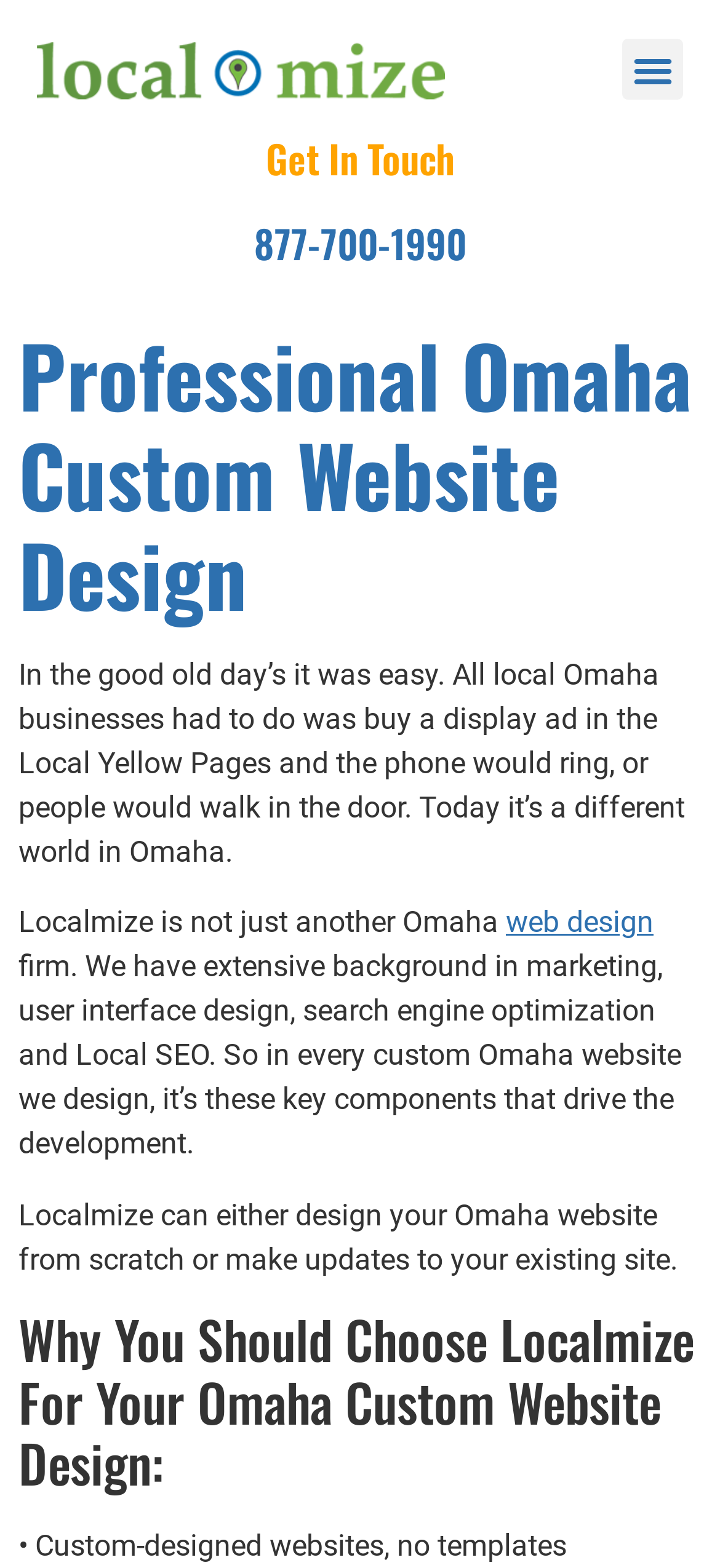What is the focus of Localmize's custom website design?
Please give a detailed and thorough answer to the question, covering all relevant points.

I inferred this by reading the StaticText element that mentions 'search engine optimization' as one of the key components that drive the development of their custom website design.